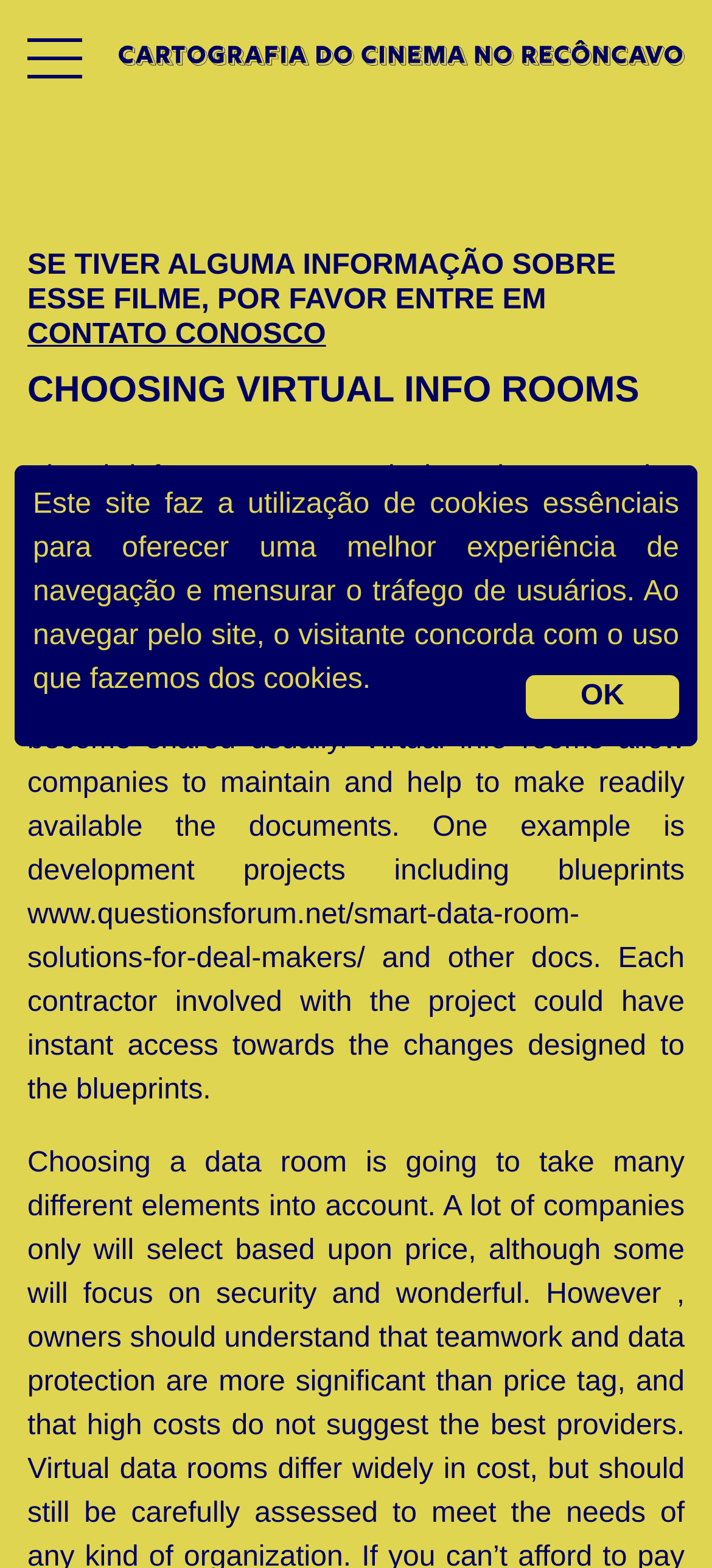Please identify the bounding box coordinates for the region that you need to click to follow this instruction: "Click on PÁGINA INICIAL".

[0.064, 0.104, 0.35, 0.122]